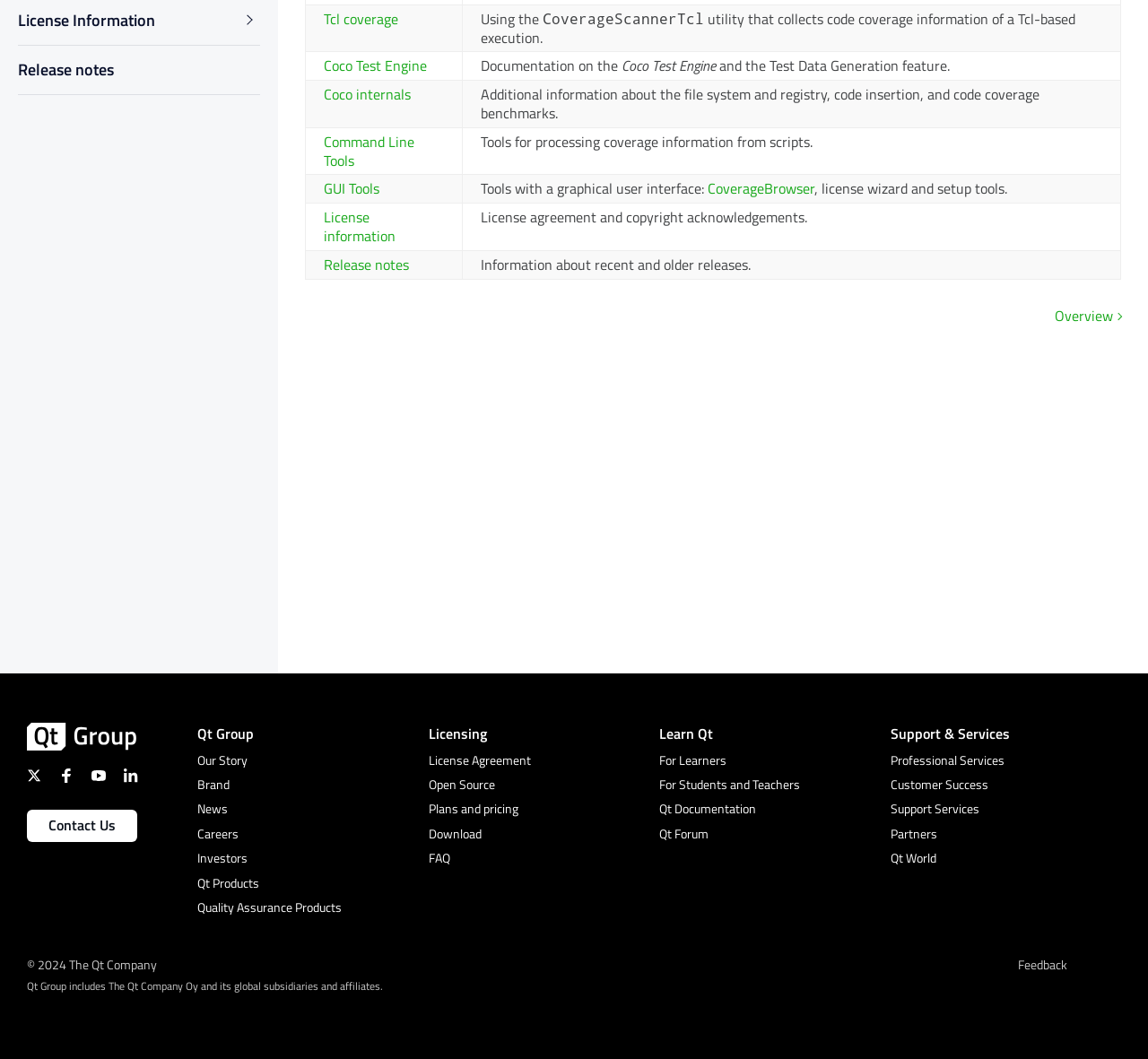Find the bounding box of the element with the following description: "Behind the Baton". The coordinates must be four float numbers between 0 and 1, formatted as [left, top, right, bottom].

None